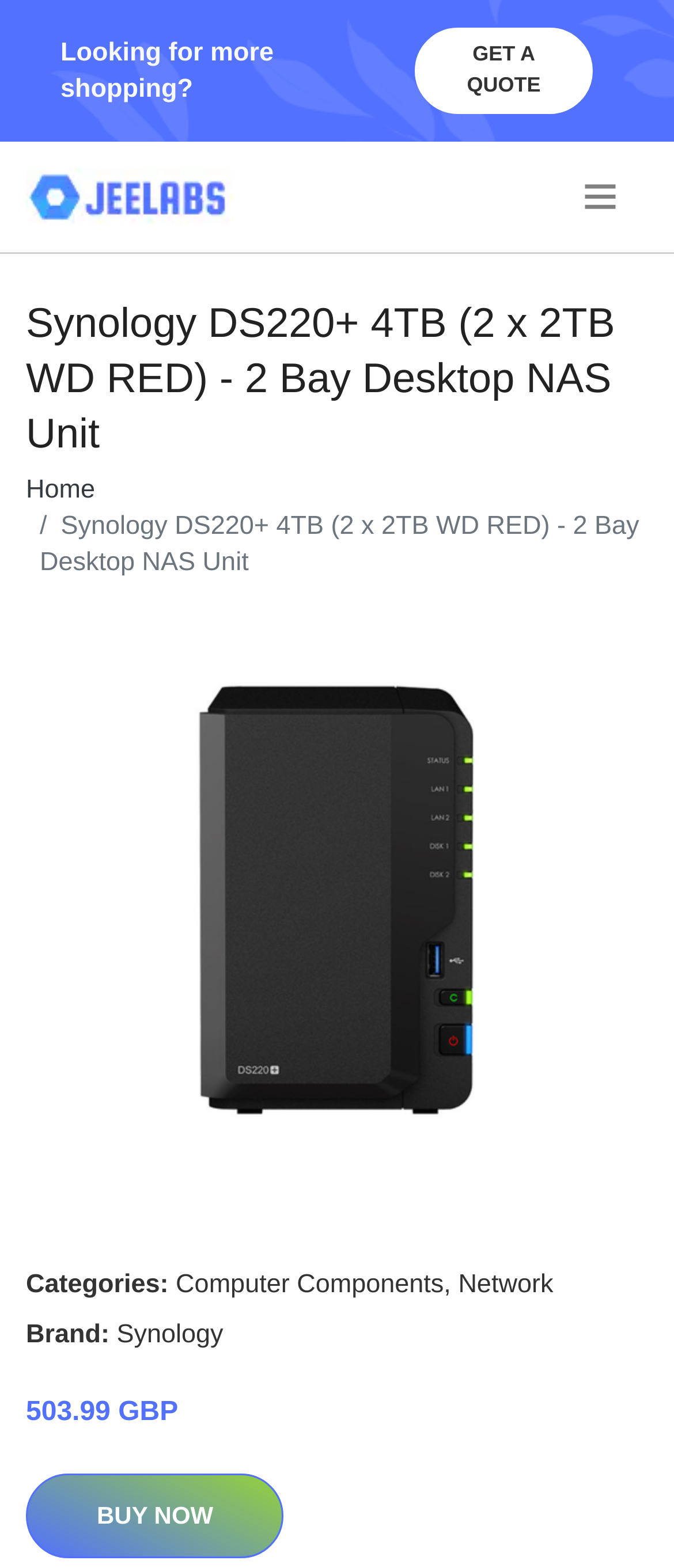Summarize the webpage comprehensively, mentioning all visible components.

This webpage appears to be a product page for a Synology DS220+ 4TB (2 x 2TB WD RED) - 2 Bay Desktop NAS Unit. At the top, there is a link to get a quote and a link to an article about tech gadgets. Below these links, there is a menu button on the right side. 

The main product title, "Synology DS220+ 4TB (2 x 2TB WD RED) - 2 Bay Desktop NAS Unit", is prominently displayed in the middle of the page. Above the title, there is a breadcrumb navigation menu that shows the path from the home page to this product page. 

Below the title, there is a large image of the product, taking up most of the page width. To the left of the image, there are categories listed, including "Computer Components" and "Network", separated by commas. The brand "Synology" is also listed. 

At the bottom of the page, the price of the product, "503.99 GBP", is displayed. There is a "BUY NOW" button next to the price.